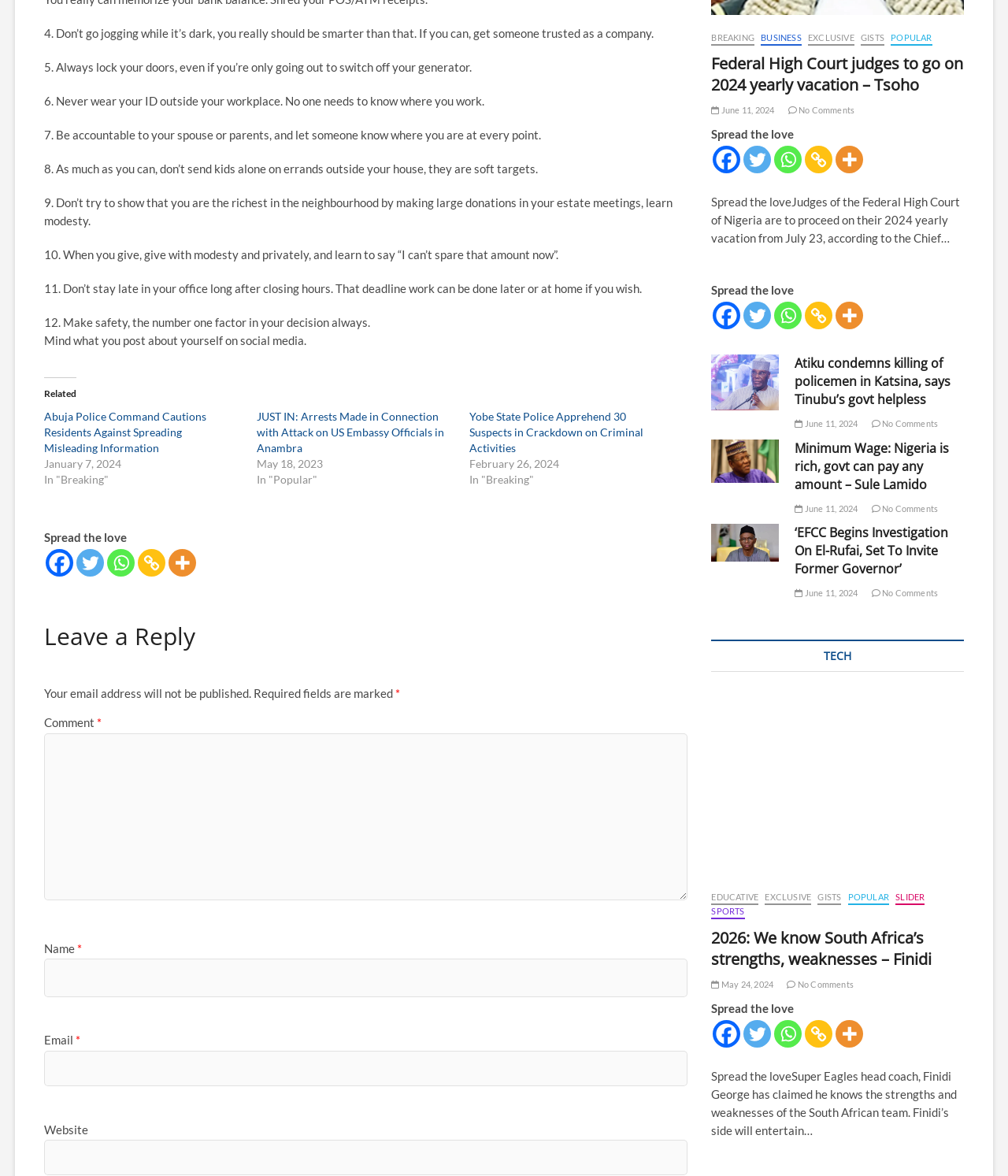What is the date of the article 'Atiku condemns killing of policemen in Katsina, says Tinubu’s govt helpless'?
Using the image, elaborate on the answer with as much detail as possible.

According to the webpage, the article 'Atiku condemns killing of policemen in Katsina, says Tinubu’s govt helpless' was published on June 11, 2024, as indicated by the link ' June 11, 2024'.